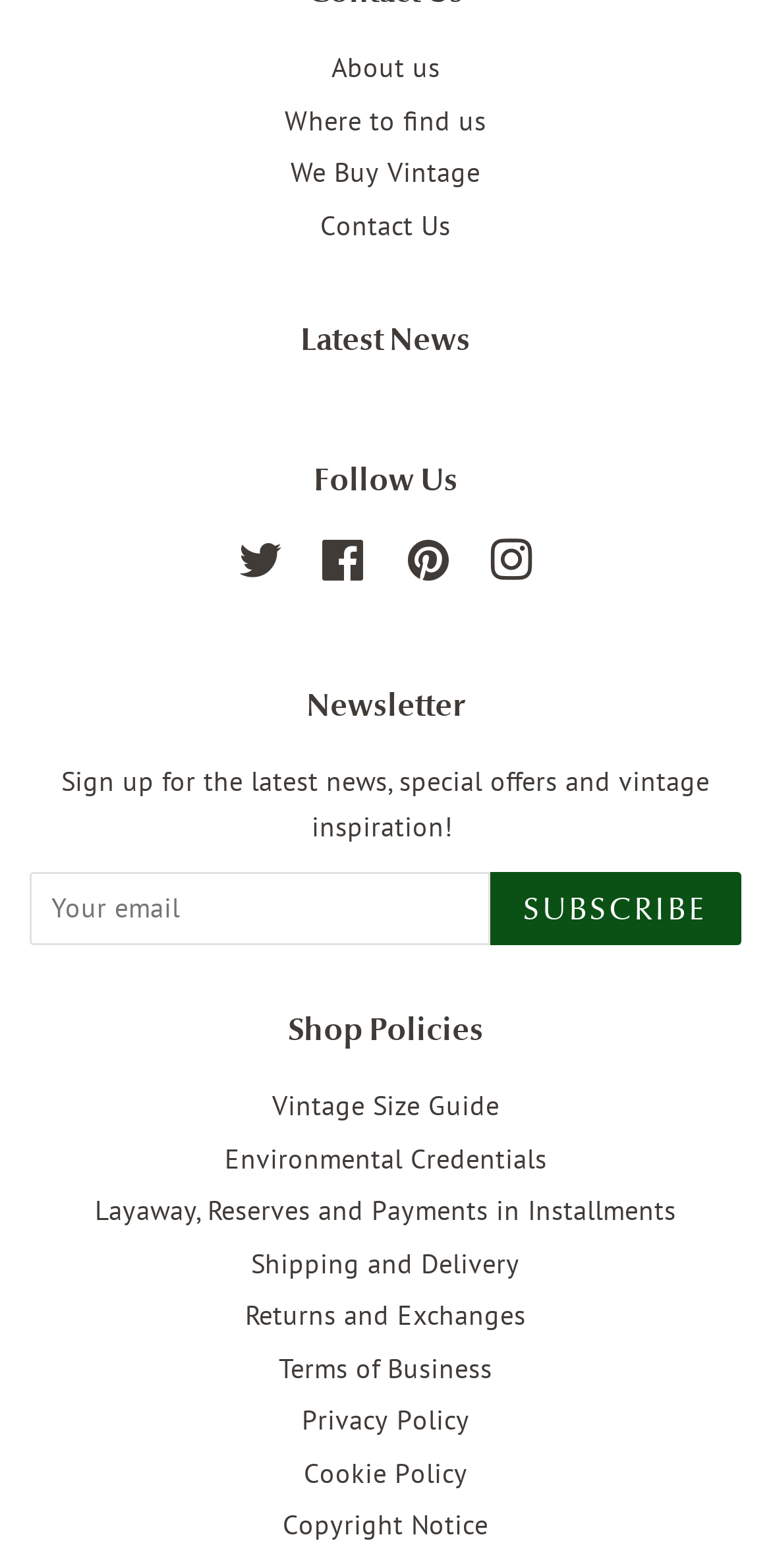Based on the provided description, "Subscribe", find the bounding box of the corresponding UI element in the screenshot.

[0.635, 0.556, 0.962, 0.602]